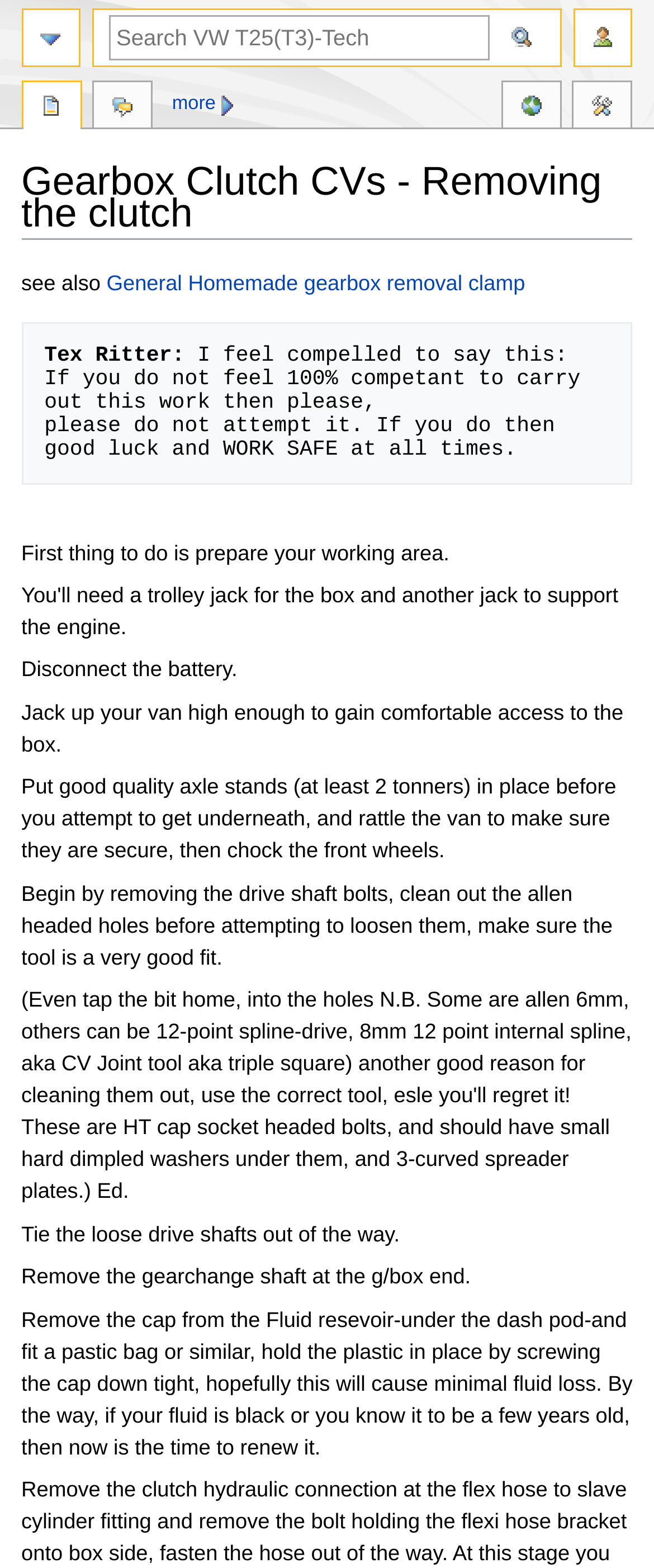Please predict the bounding box coordinates of the element's region where a click is necessary to complete the following instruction: "Search". The coordinates should be represented by four float numbers between 0 and 1, i.e., [left, top, right, bottom].

[0.167, 0.01, 0.749, 0.039]